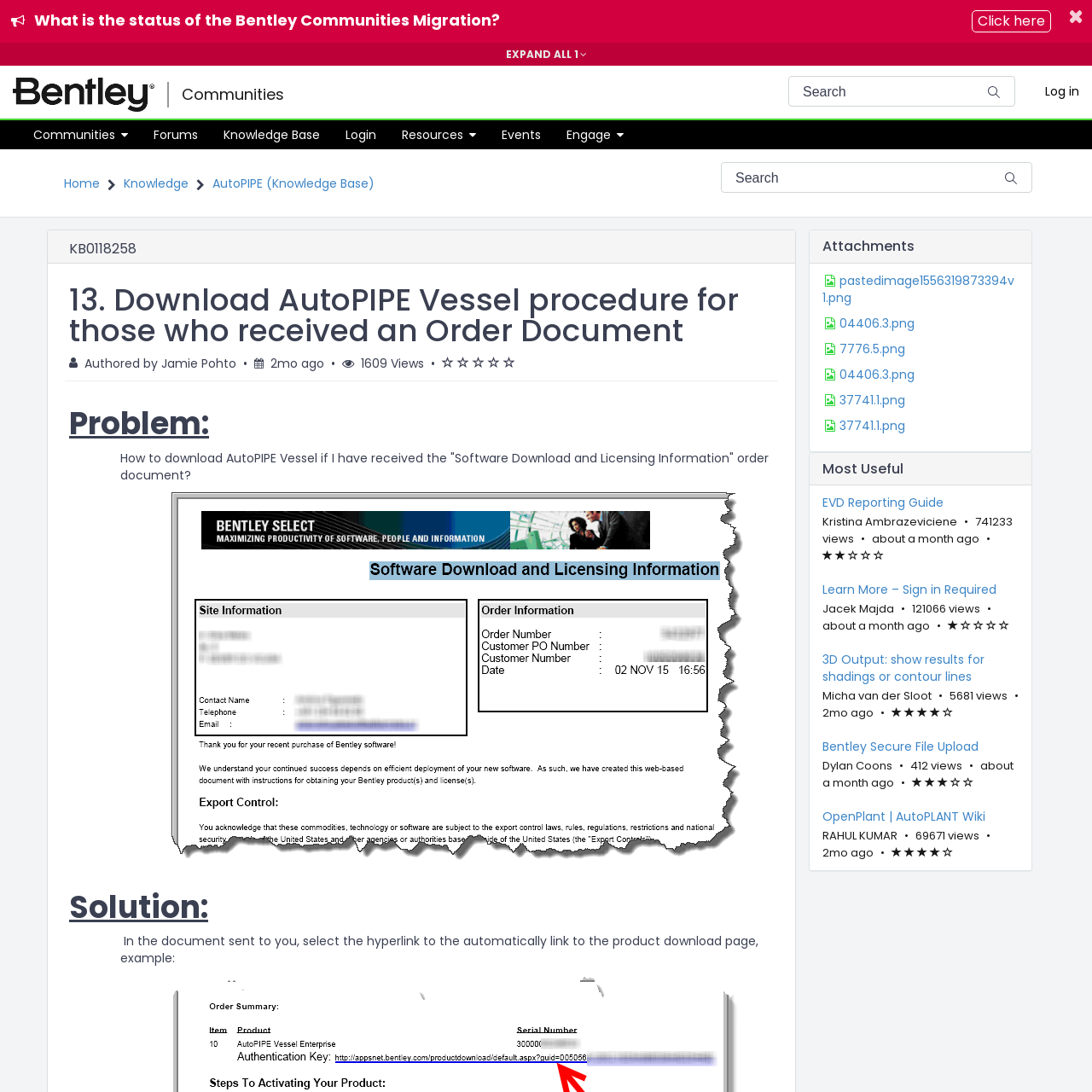Locate the bounding box coordinates of the item that should be clicked to fulfill the instruction: "Read the 'EVD Reporting Guide' article".

[0.753, 0.452, 0.933, 0.468]